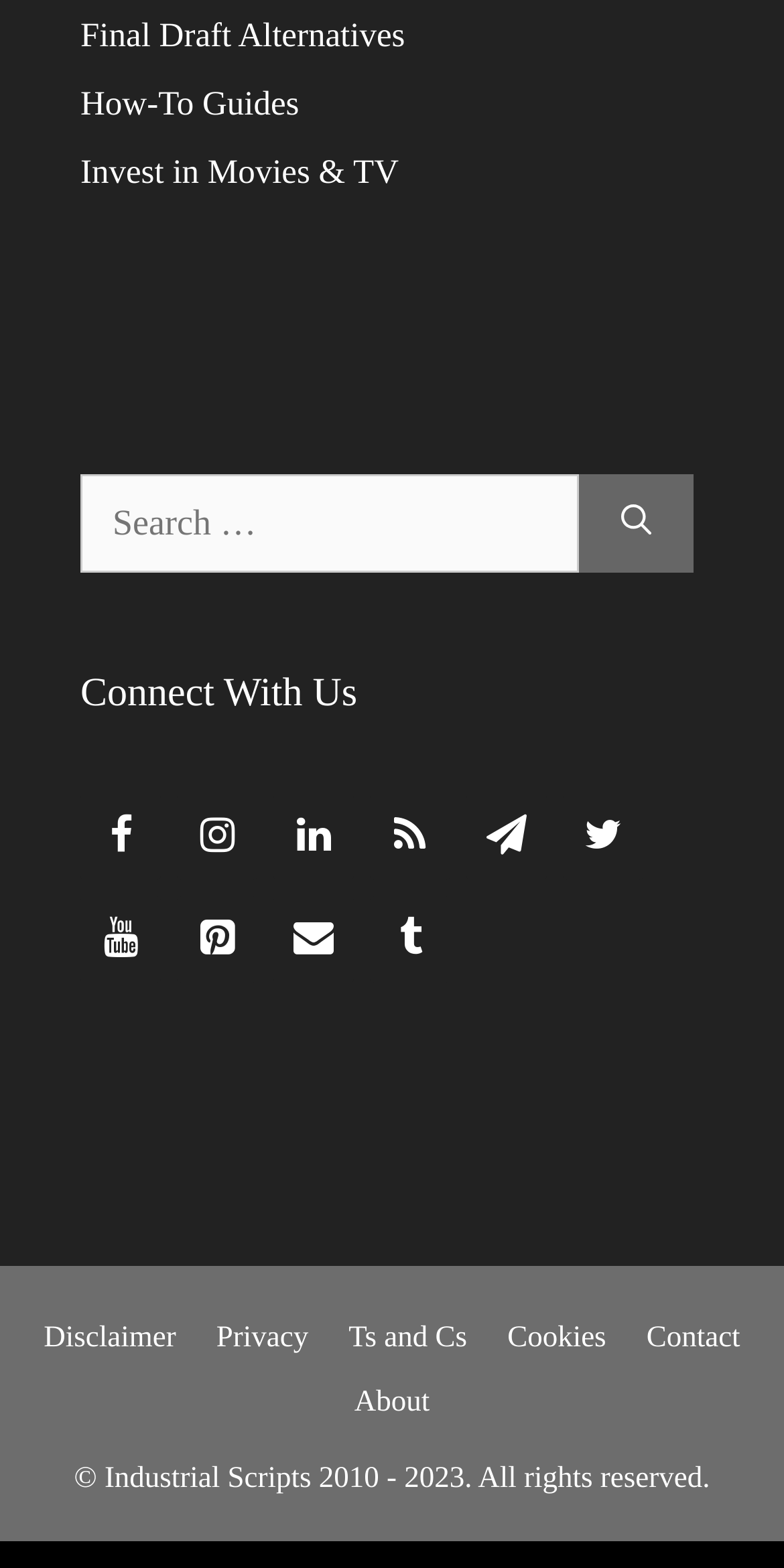Please specify the bounding box coordinates of the clickable region to carry out the following instruction: "Contact us". The coordinates should be four float numbers between 0 and 1, in the format [left, top, right, bottom].

[0.349, 0.572, 0.451, 0.627]